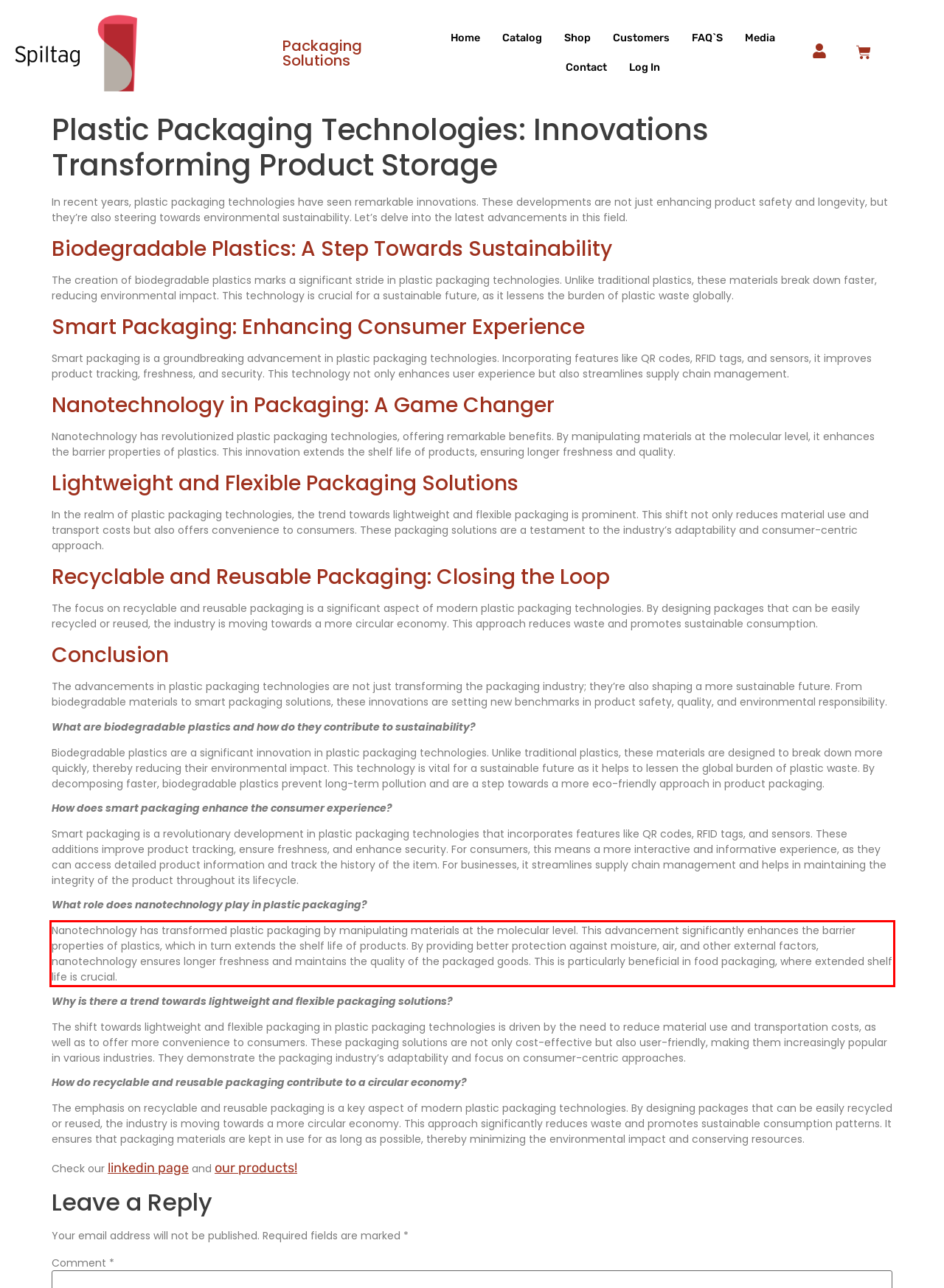Given a webpage screenshot with a red bounding box, perform OCR to read and deliver the text enclosed by the red bounding box.

Nanotechnology has transformed plastic packaging by manipulating materials at the molecular level. This advancement significantly enhances the barrier properties of plastics, which in turn extends the shelf life of products. By providing better protection against moisture, air, and other external factors, nanotechnology ensures longer freshness and maintains the quality of the packaged goods. This is particularly beneficial in food packaging, where extended shelf life is crucial.